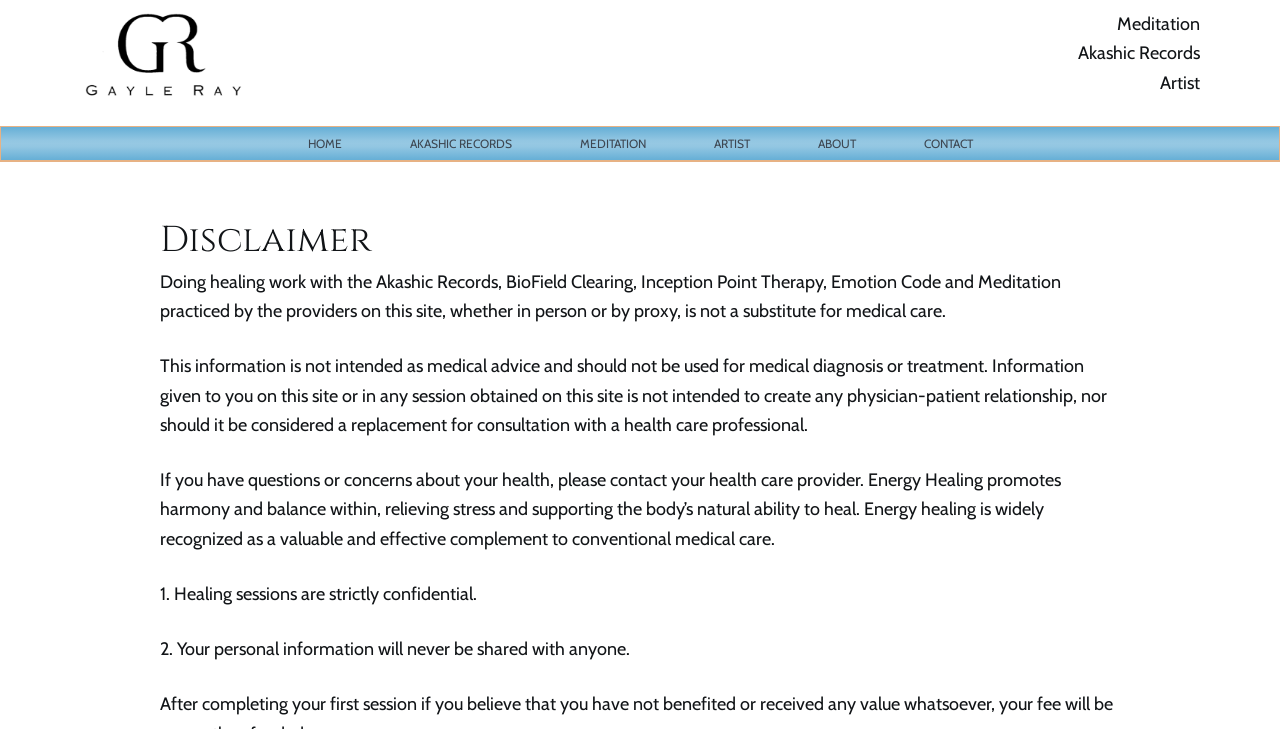Answer the following query with a single word or phrase:
Are healing sessions confidential?

Yes